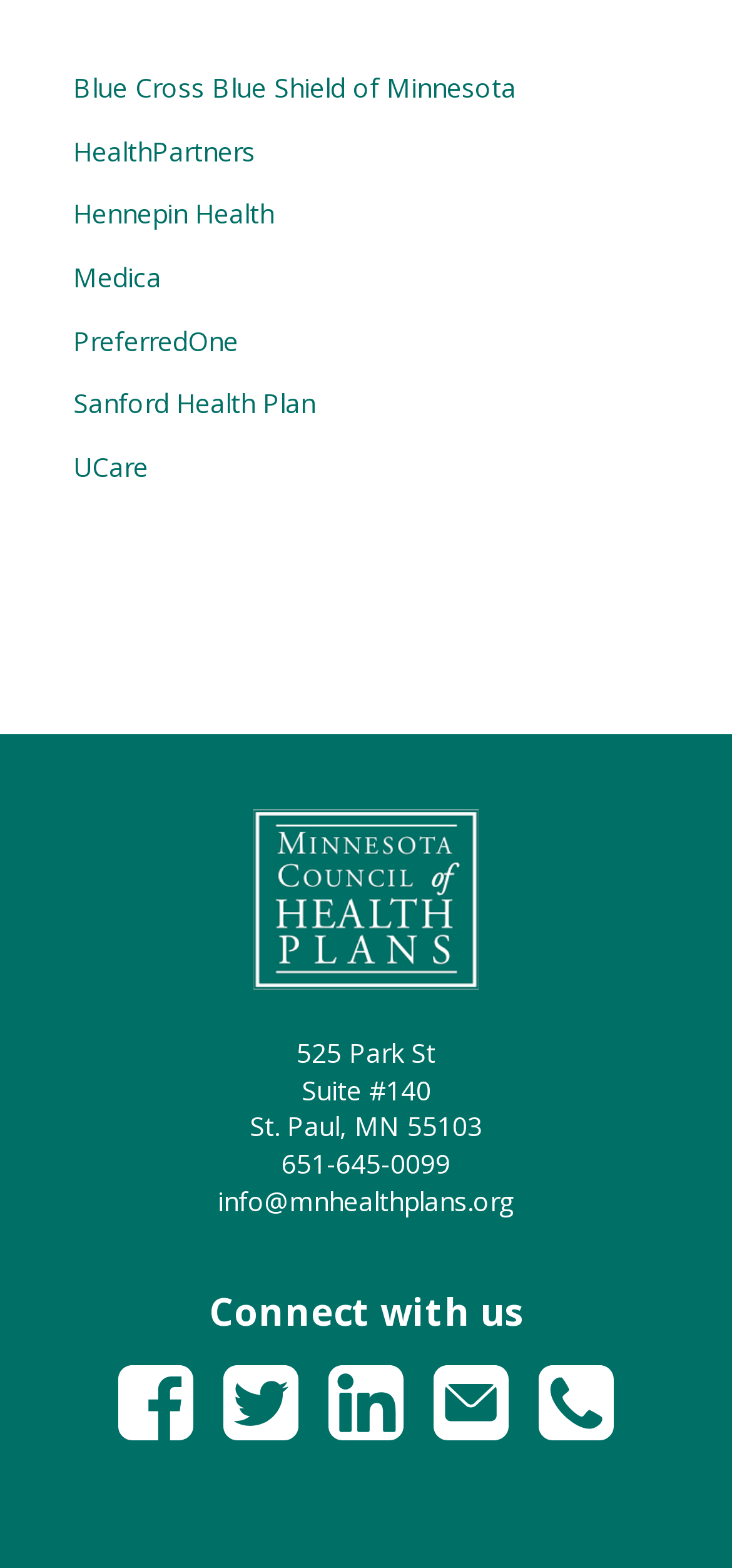What is the address of the Minnesota Council of Health Plans?
Using the visual information, answer the question in a single word or phrase.

525 Park St, Suite #140, St. Paul, MN 55103